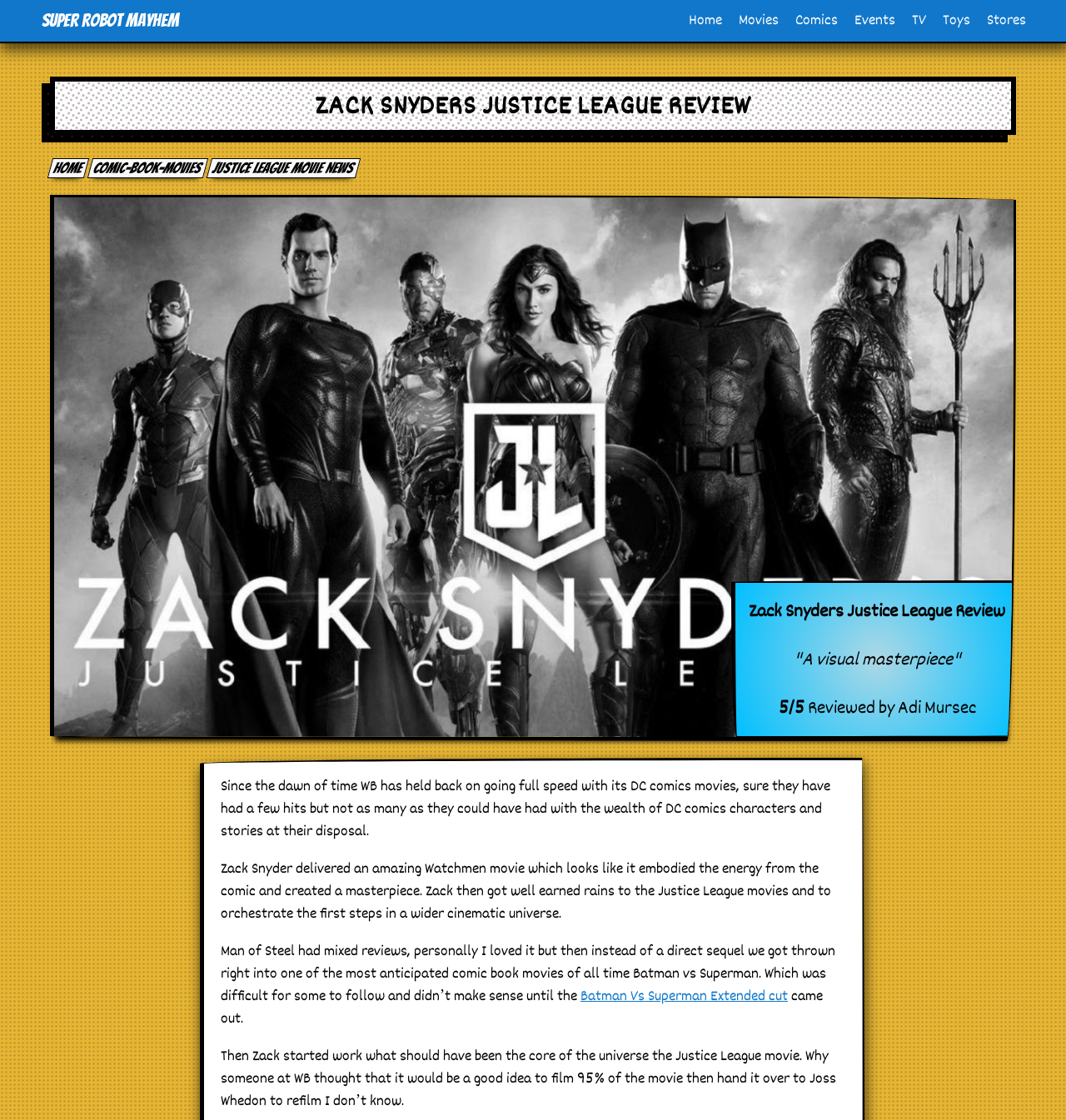Find the primary header on the webpage and provide its text.

ZACK SNYDERS JUSTICE LEAGUE REVIEW